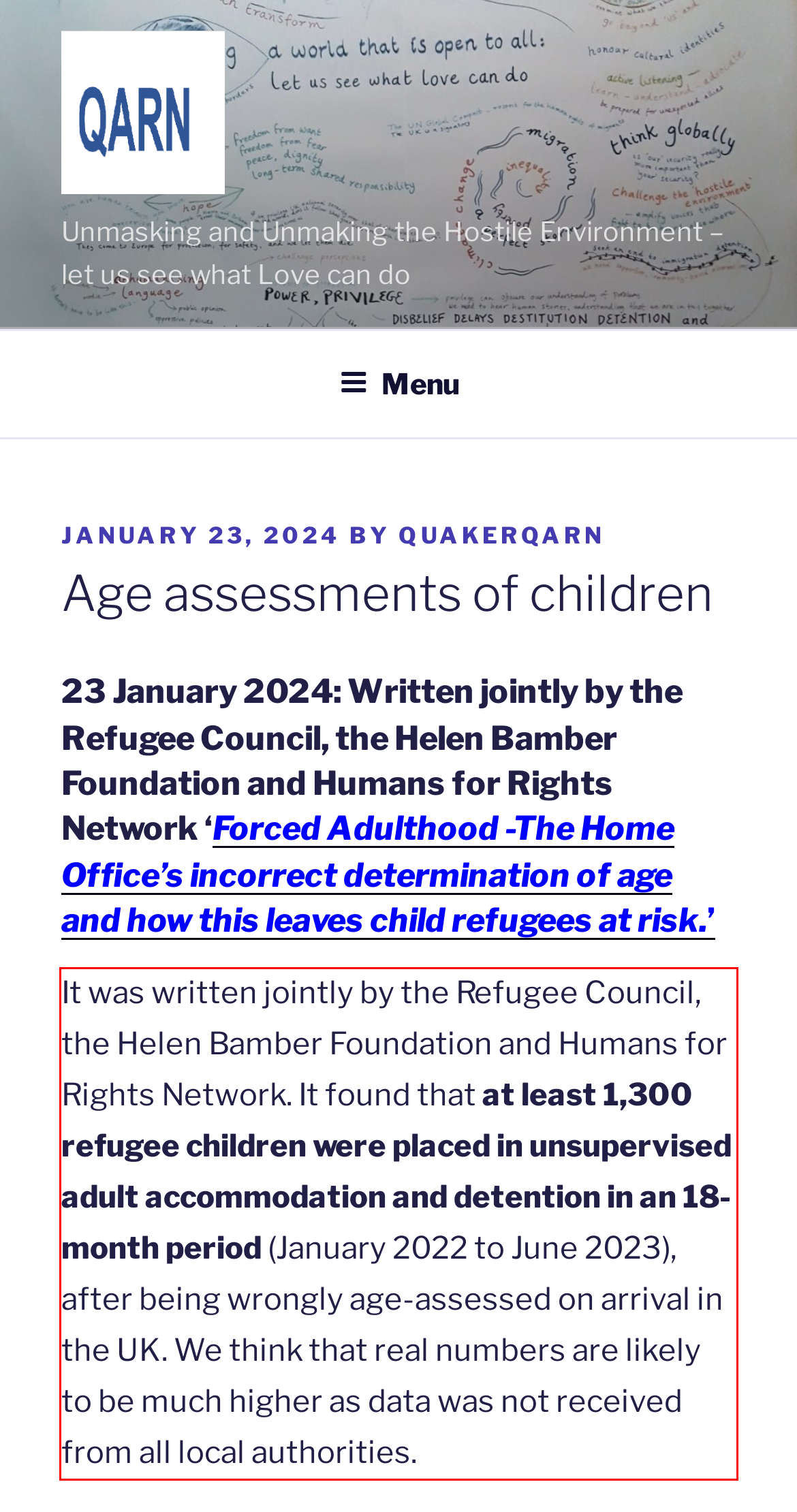Your task is to recognize and extract the text content from the UI element enclosed in the red bounding box on the webpage screenshot.

It was written jointly by the Refugee Council, the Helen Bamber Foundation and Humans for Rights Network. It found that at least 1,300 refugee children were placed in unsupervised adult accommodation and detention in an 18-month period (January 2022 to June 2023), after being wrongly age-assessed on arrival in the UK. We think that real numbers are likely to be much higher as data was not received from all local authorities.